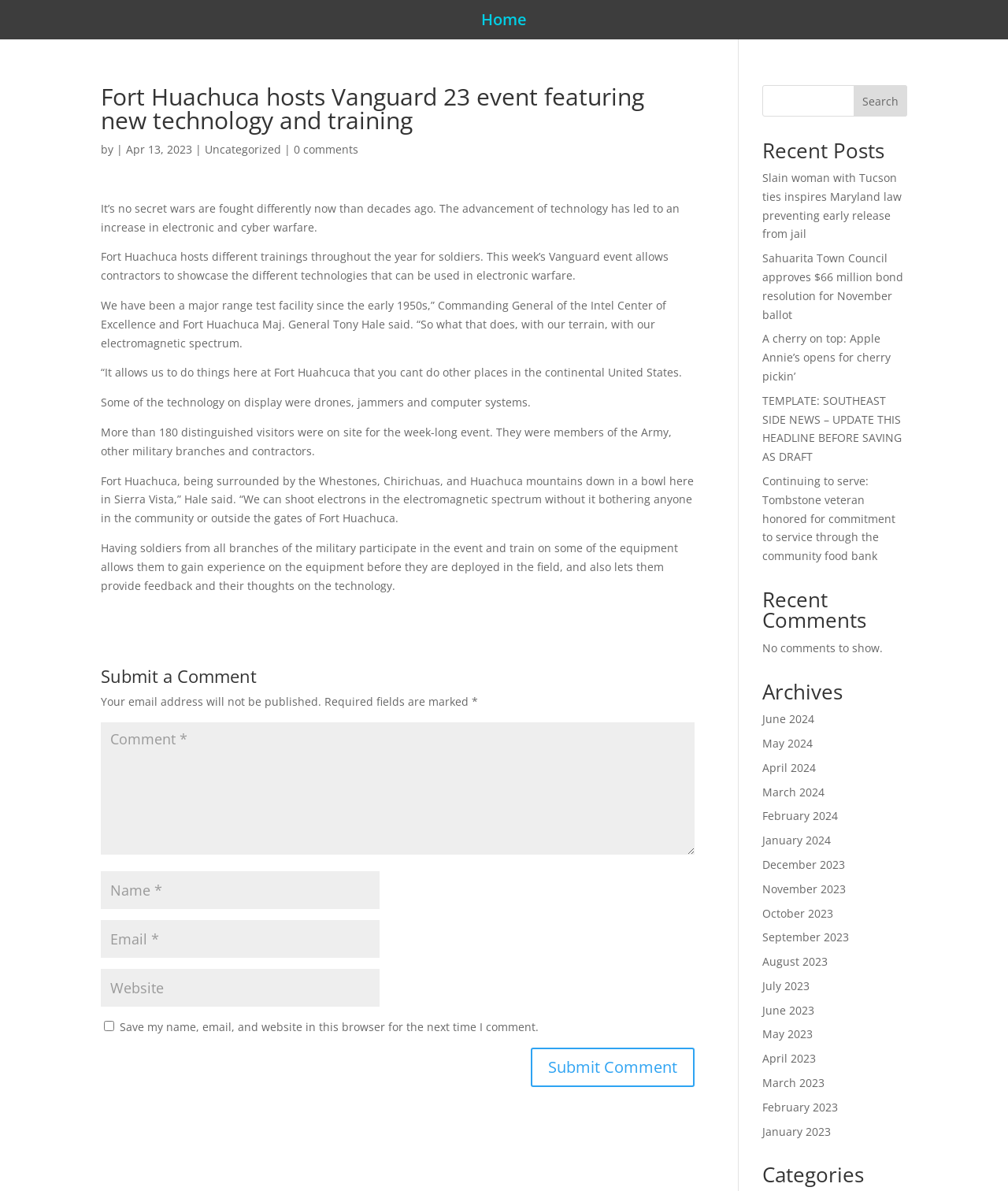Create an elaborate caption that covers all aspects of the webpage.

This webpage is an article about Fort Huachuca hosting the Vanguard 23 event, featuring new technology and training. At the top of the page, there is a link to the "Home" page. Below that, there is a heading with the title of the article, followed by the author's name, date, and category.

The main content of the article is divided into several paragraphs, which describe the event and its purpose. The text explains that the event allows contractors to showcase their technologies, which can be used in electronic warfare. There are also quotes from the Commanding General of the Intel Center of Excellence and Fort Huachuca, Maj. General Tony Hale.

On the right side of the page, there are several sections. The first section is a search bar with a "Search" button. Below that, there is a heading "Recent Posts" with links to several recent articles. The next section is "Recent Comments", which currently has no comments to show. Finally, there is an "Archives" section with links to articles from different months, ranging from January 2023 to June 2024.

At the bottom of the page, there is a comment submission form with fields for name, email, website, and comment. There is also a checkbox to save the user's information for future comments and a "Submit Comment" button.